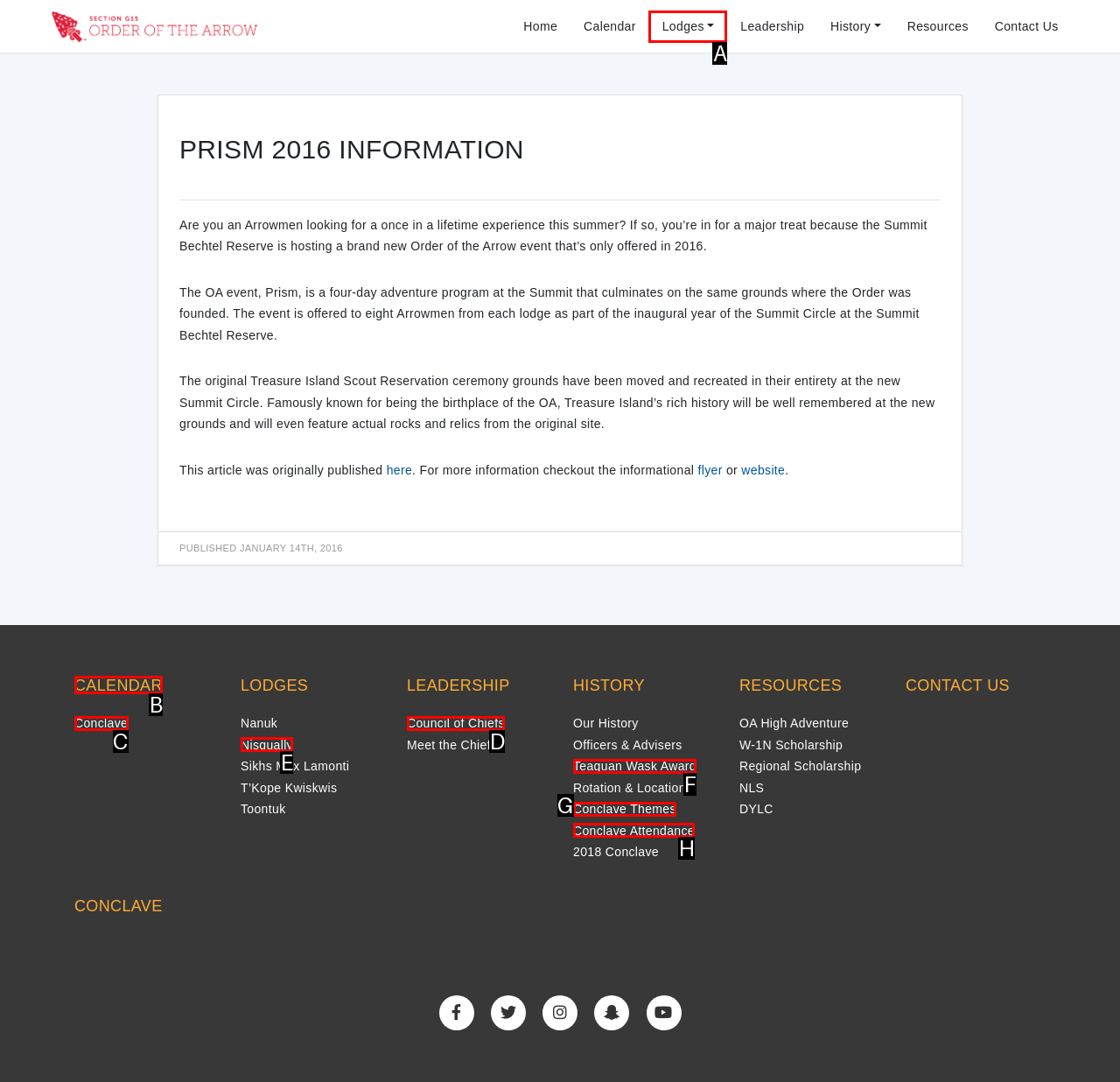Select the appropriate bounding box to fulfill the task: Learn more about Lodges Respond with the corresponding letter from the choices provided.

A